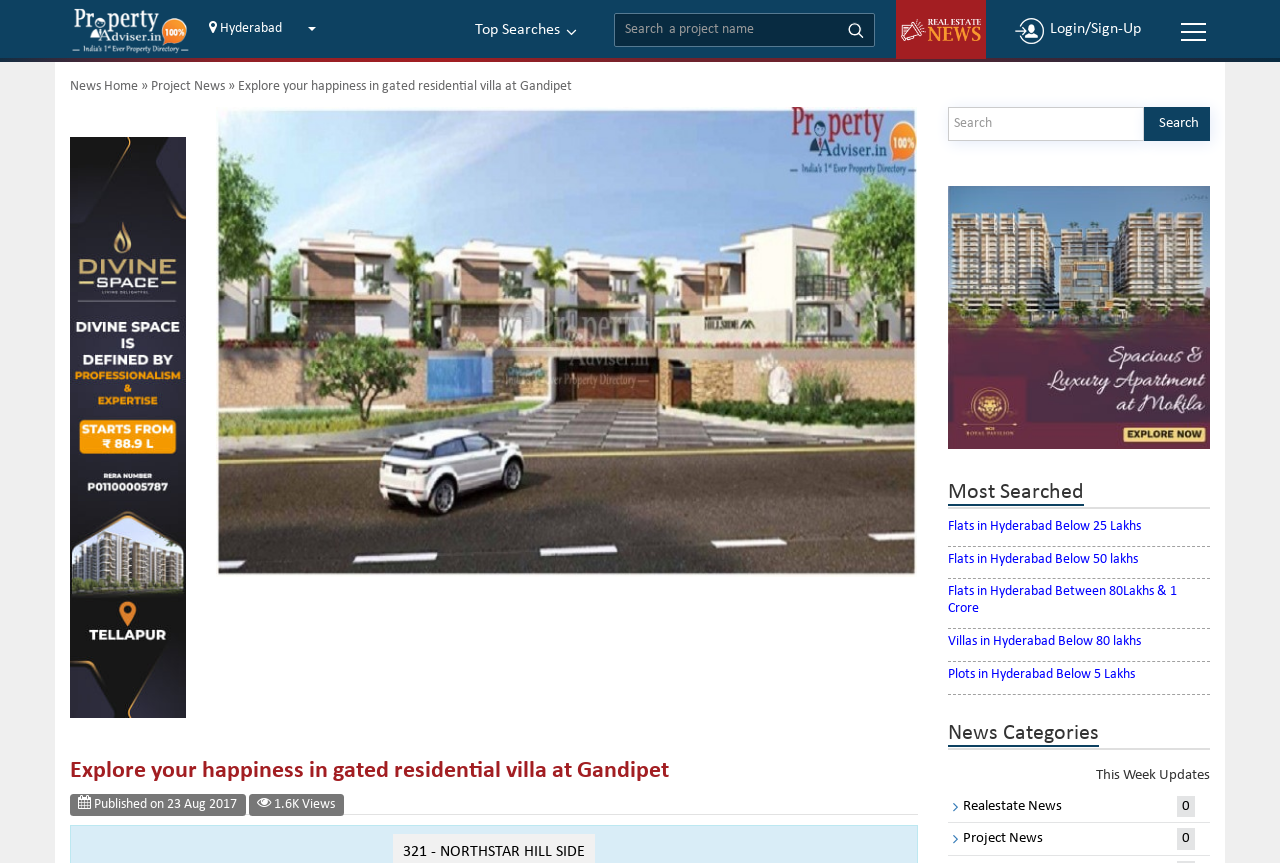Find the bounding box coordinates for the area that must be clicked to perform this action: "Login or sign up".

[0.793, 0.019, 0.895, 0.047]